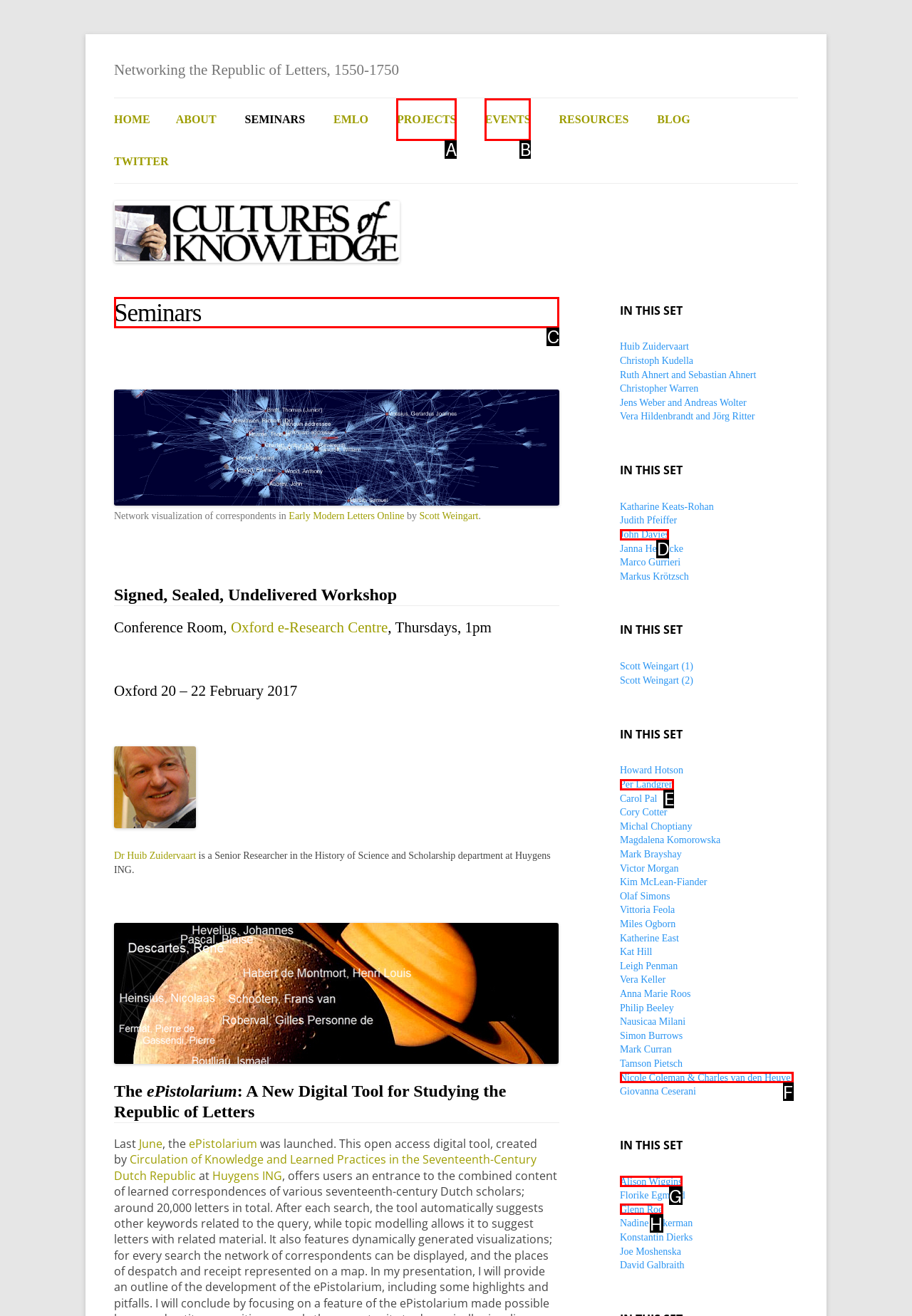Select the letter of the option that should be clicked to achieve the specified task: View the 'Seminars' heading. Respond with just the letter.

C